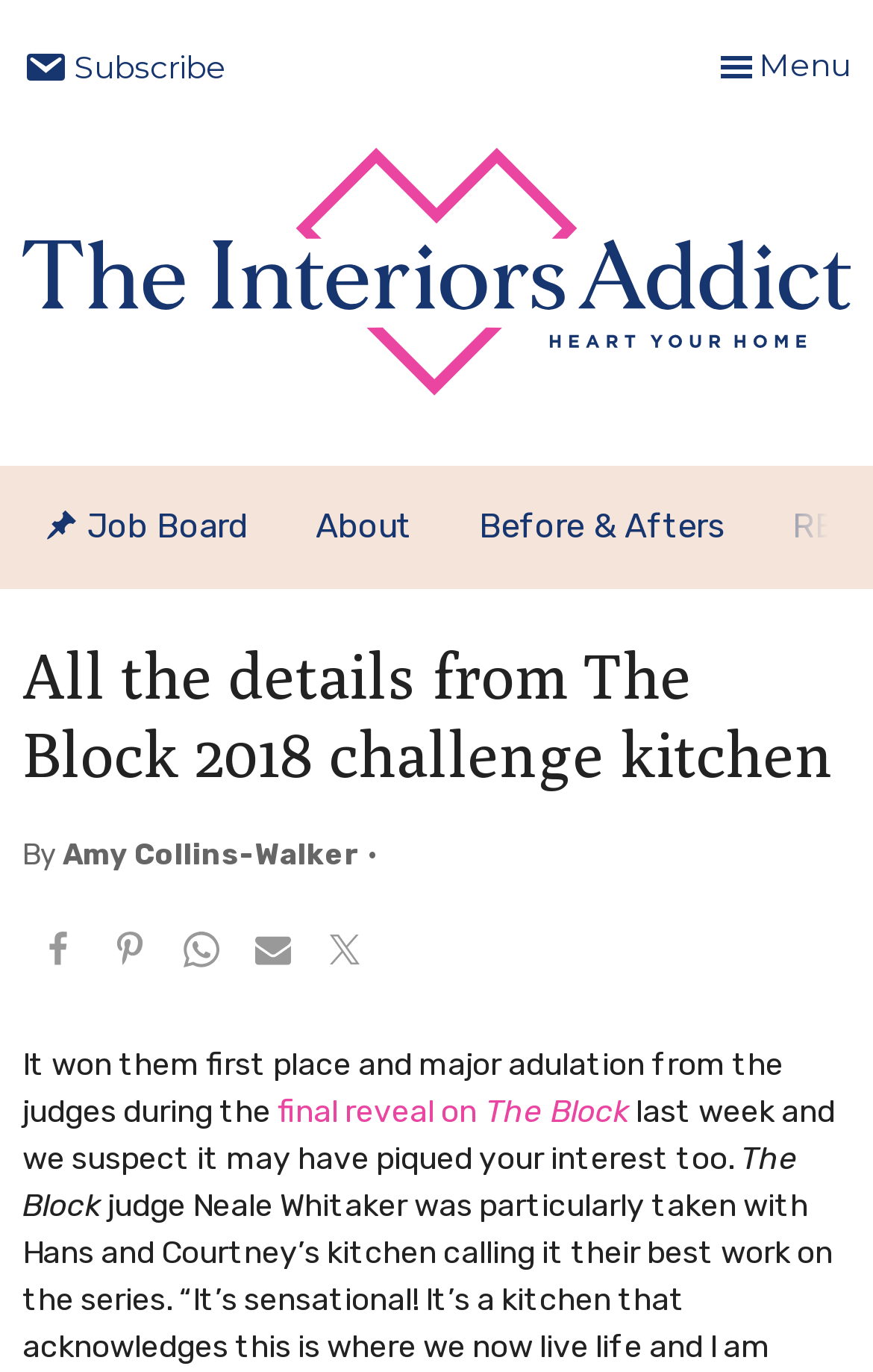Can you find the bounding box coordinates for the element that needs to be clicked to execute this instruction: "Share on Facebook"? The coordinates should be given as four float numbers between 0 and 1, i.e., [left, top, right, bottom].

[0.026, 0.672, 0.108, 0.724]